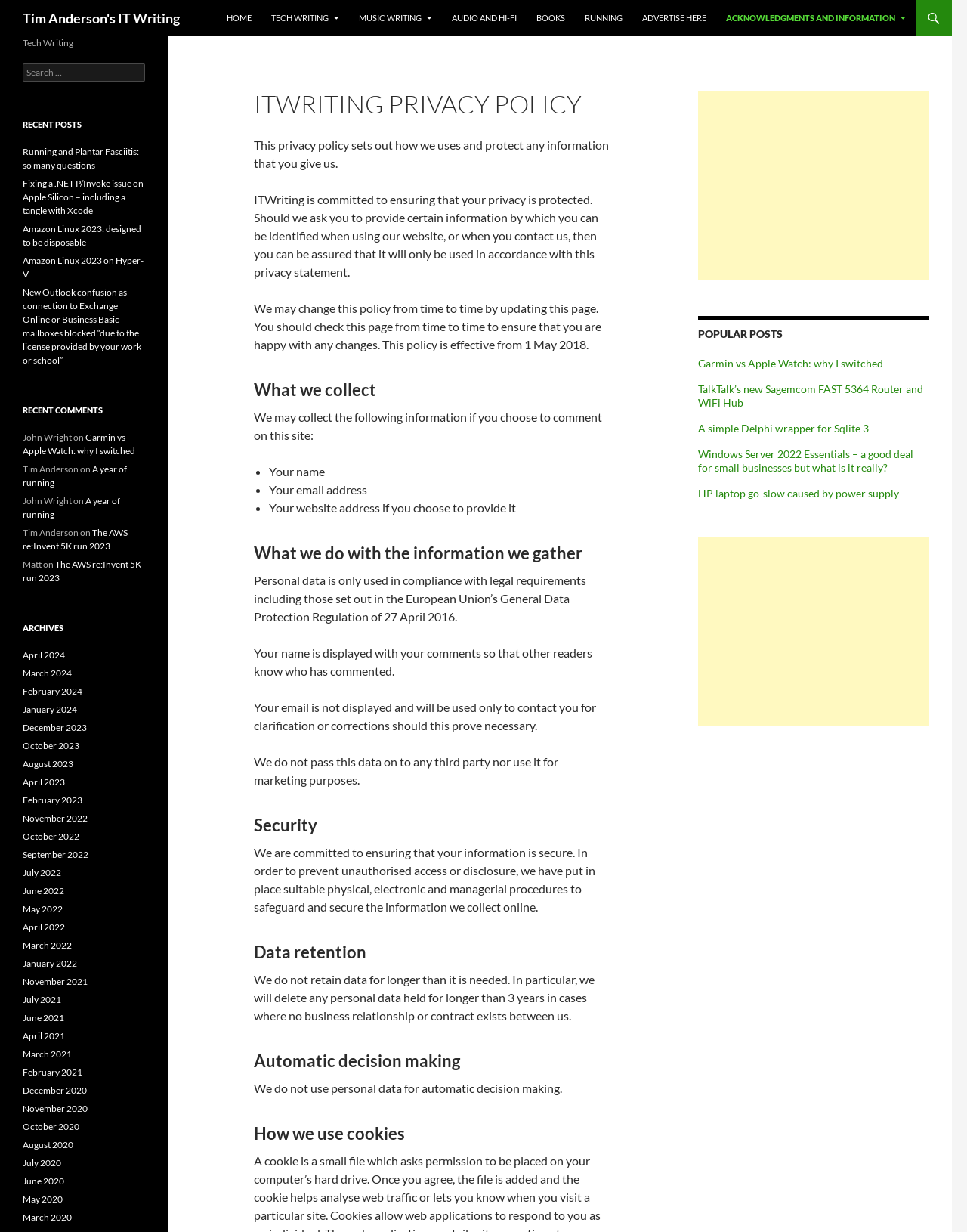Find the bounding box coordinates of the UI element according to this description: "aria-label="Advertisement" name="aswift_1" title="Advertisement"".

[0.722, 0.436, 0.961, 0.589]